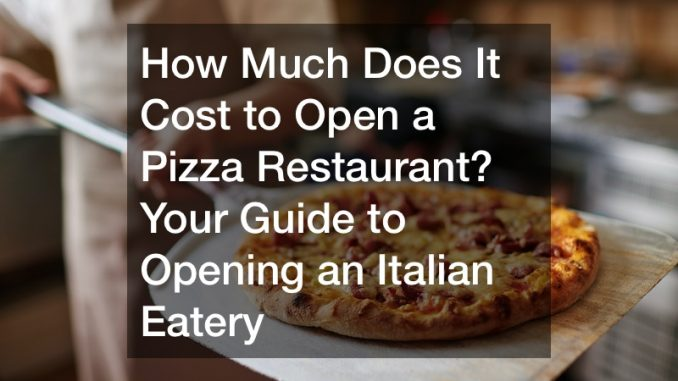What is the background setting of the image?
Please respond to the question with a detailed and well-explained answer.

The caption describes the background as having a 'warm ambiance of the kitchen' and mentions 'kitchen equipment and utensils', suggesting that the image is set in a restaurant kitchen.